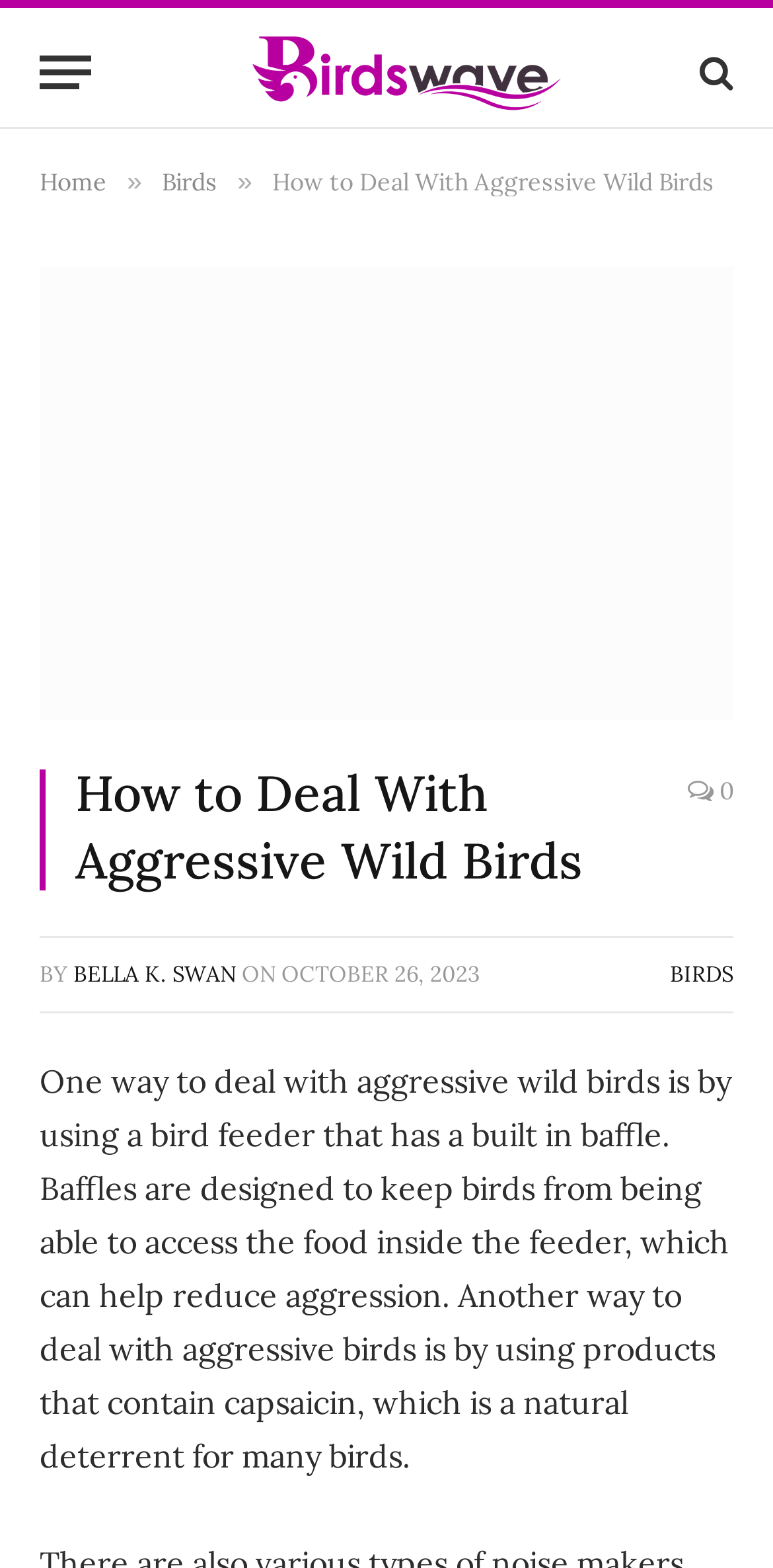Please analyze the image and give a detailed answer to the question:
Who wrote the article?

The author's name is mentioned in the article, specifically in the section that says 'BY BELLA K. SWAN'.